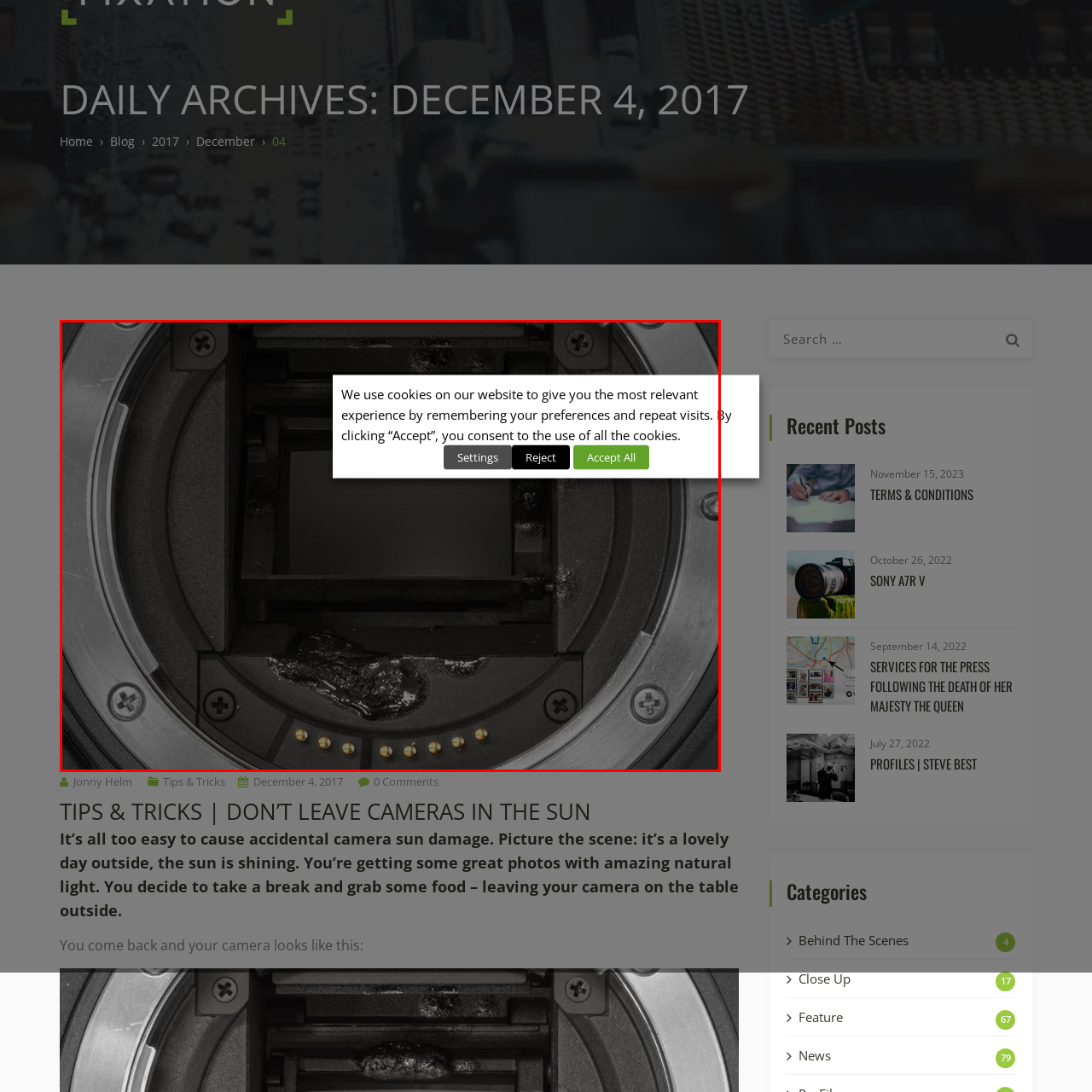Craft a comprehensive description of the image located inside the red boundary.

The image showcases a detailed close-up view of a camera's internal mechanism, specifically focusing on the sensor area, where visible damage or residue suggests potential wear or impairment. Overlaid on this image is a cookie consent notification, informing users about the use of cookies on the website to enhance their browsing experience. The notification emphasizes the option to customize preferences through the "Settings" button, along with options to "Reject" or "Accept All" cookies. This context serves to remind viewers of the importance of digital consent while engaging with content relating to camera care, specifically cautioning against leaving cameras exposed to harmful conditions.